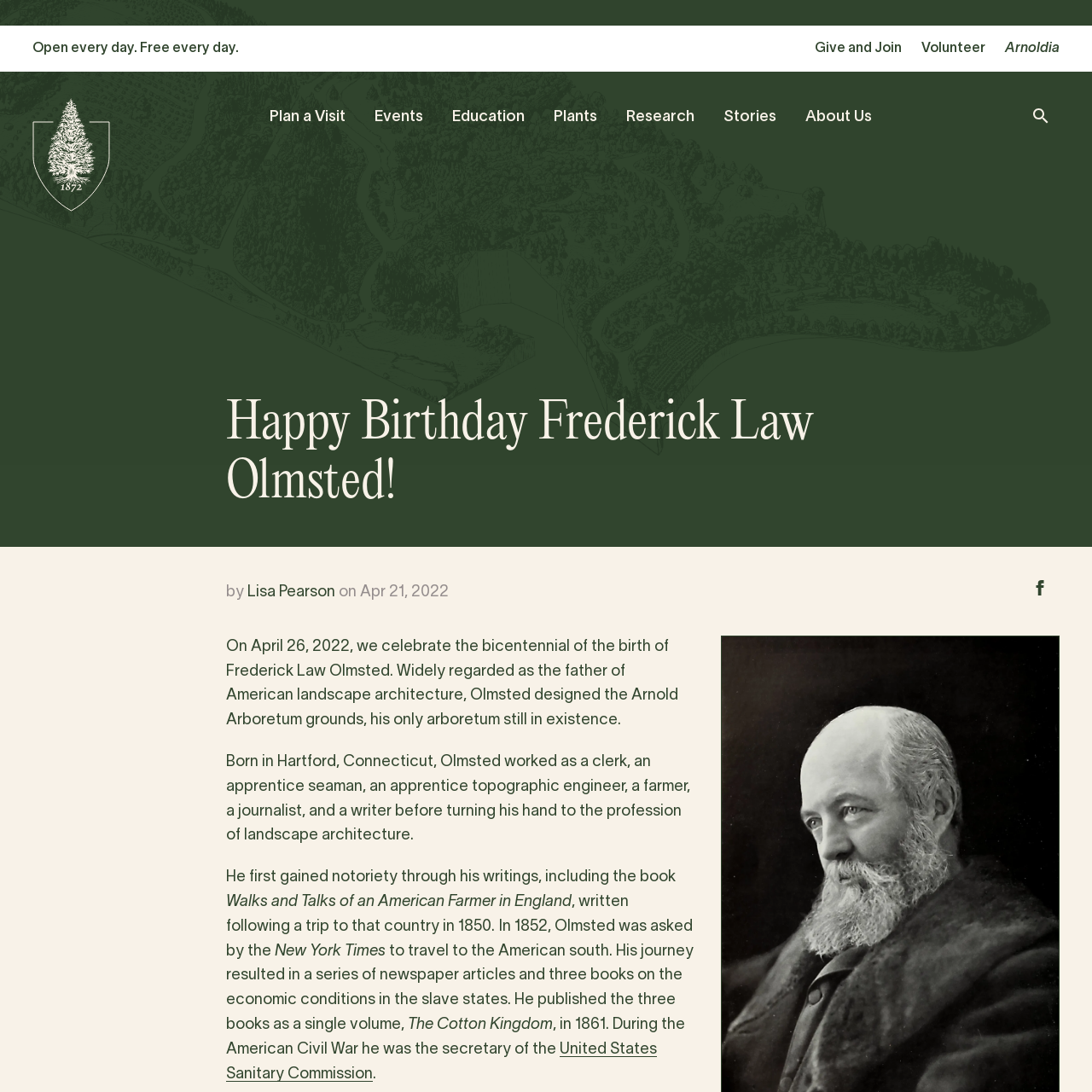What organization was Olmsted the secretary of during the American Civil War?
Look at the image and provide a detailed response to the question.

The webpage mentions that during the American Civil War, Olmsted was the secretary of the United States Sanitary Commission.